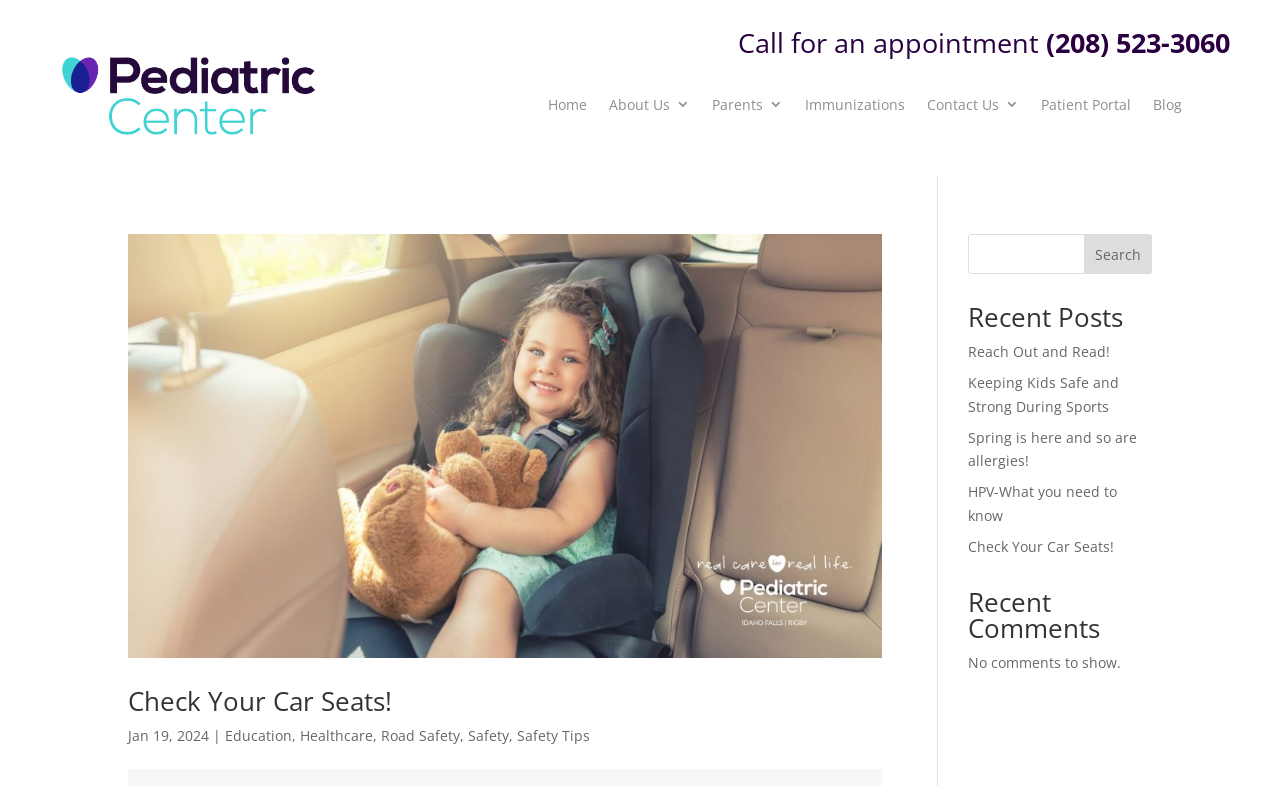Determine the bounding box for the HTML element described here: "Safety Tips". The coordinates should be given as [left, top, right, bottom] with each number being a float between 0 and 1.

[0.404, 0.924, 0.461, 0.948]